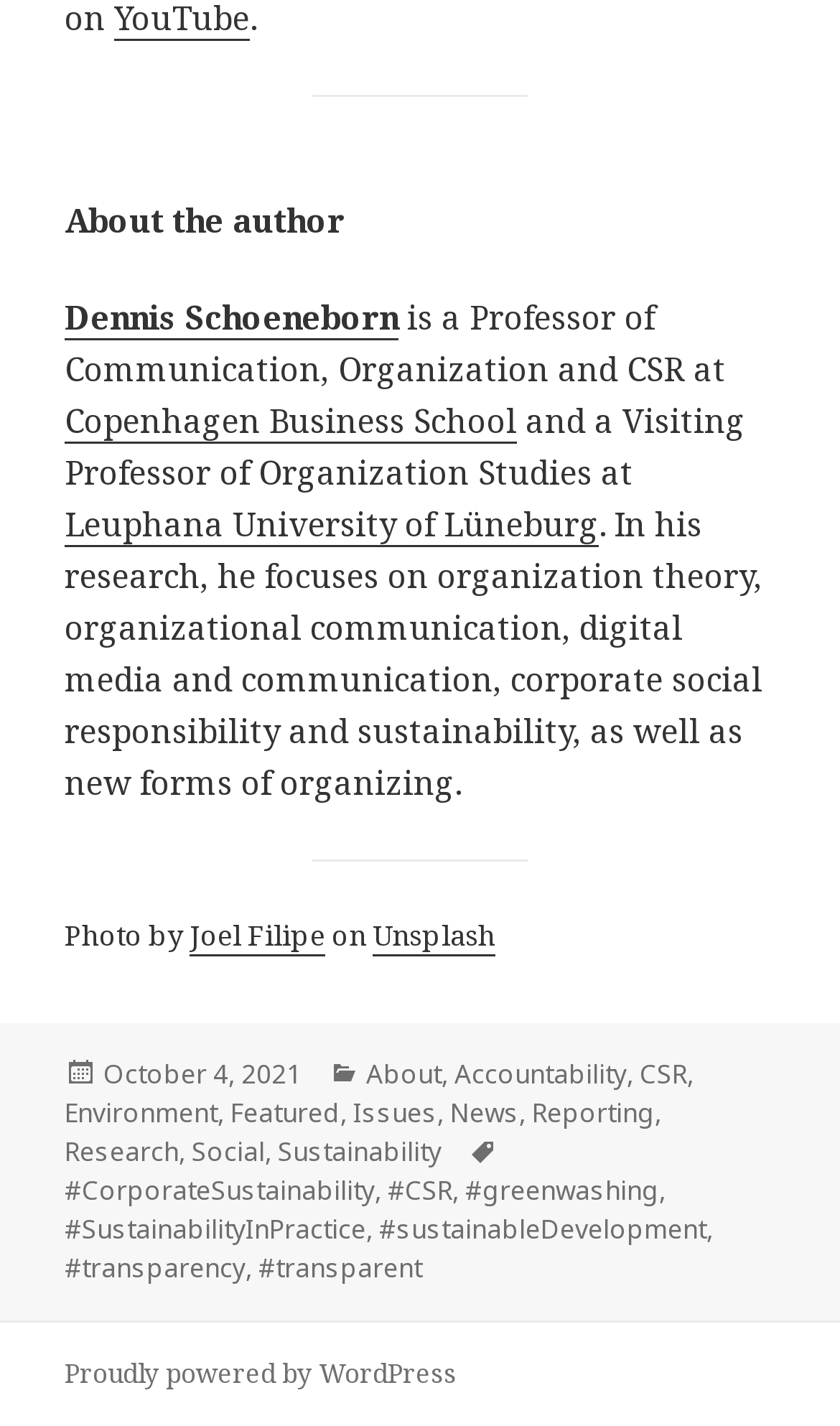How many categories are listed in the webpage?
Based on the screenshot, provide your answer in one word or phrase.

11